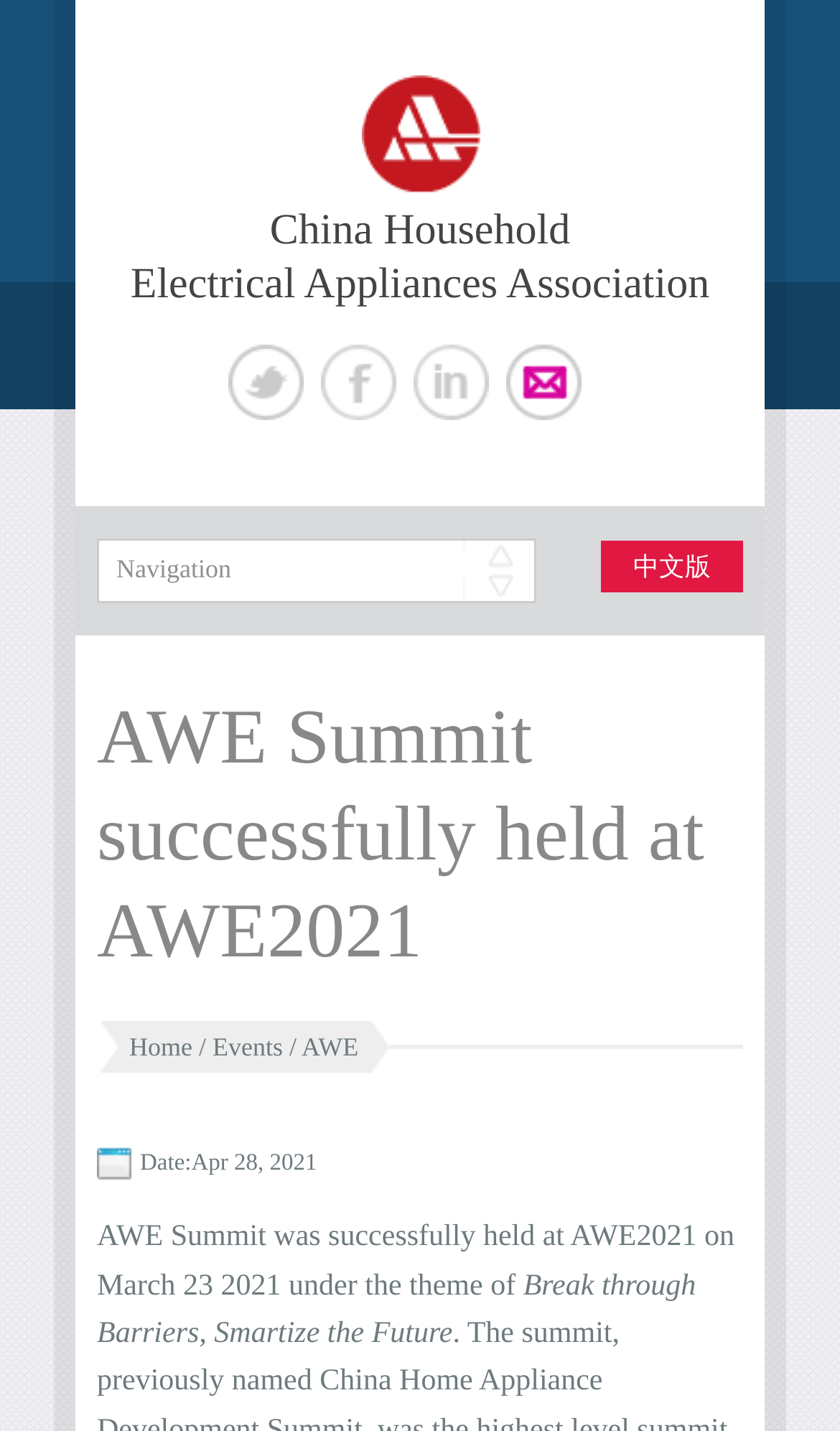Respond with a single word or phrase to the following question:
How many navigation links are available?

4